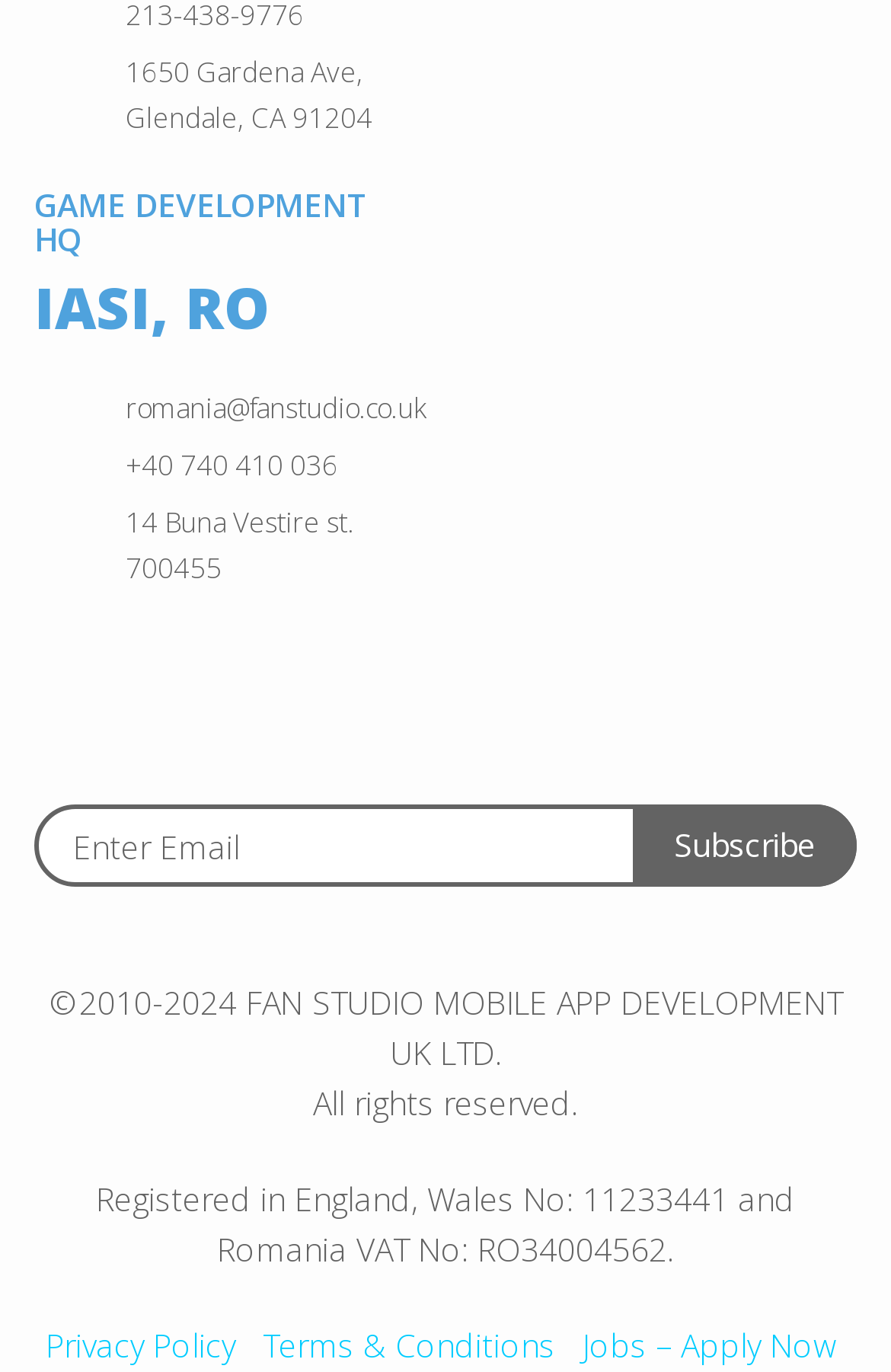Find the bounding box coordinates for the area that should be clicked to accomplish the instruction: "Read the Half Moon Lake Path — Alpine, Az article".

None